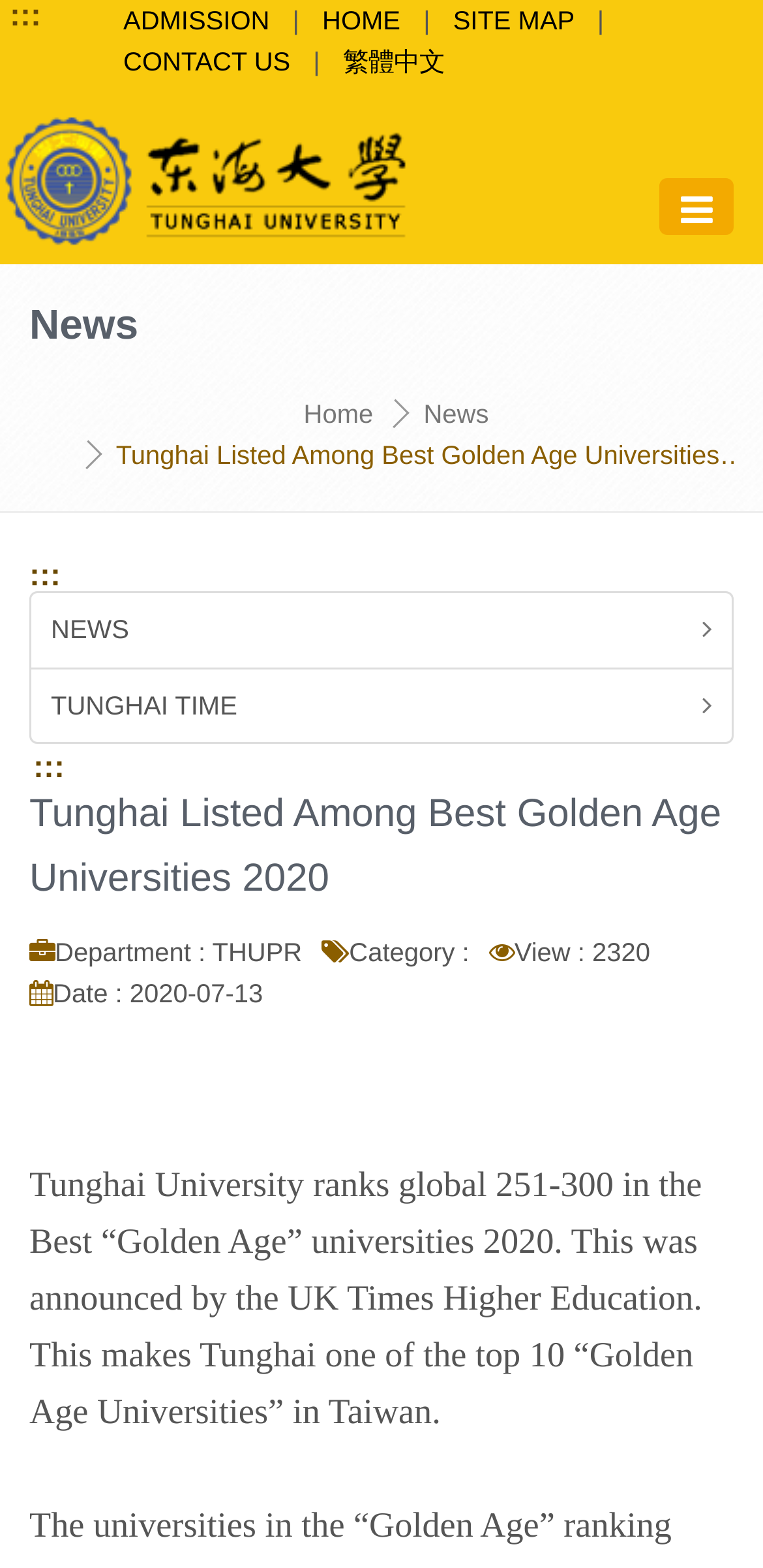Identify the bounding box coordinates of the area that should be clicked in order to complete the given instruction: "check one pilot's story". The bounding box coordinates should be four float numbers between 0 and 1, i.e., [left, top, right, bottom].

None